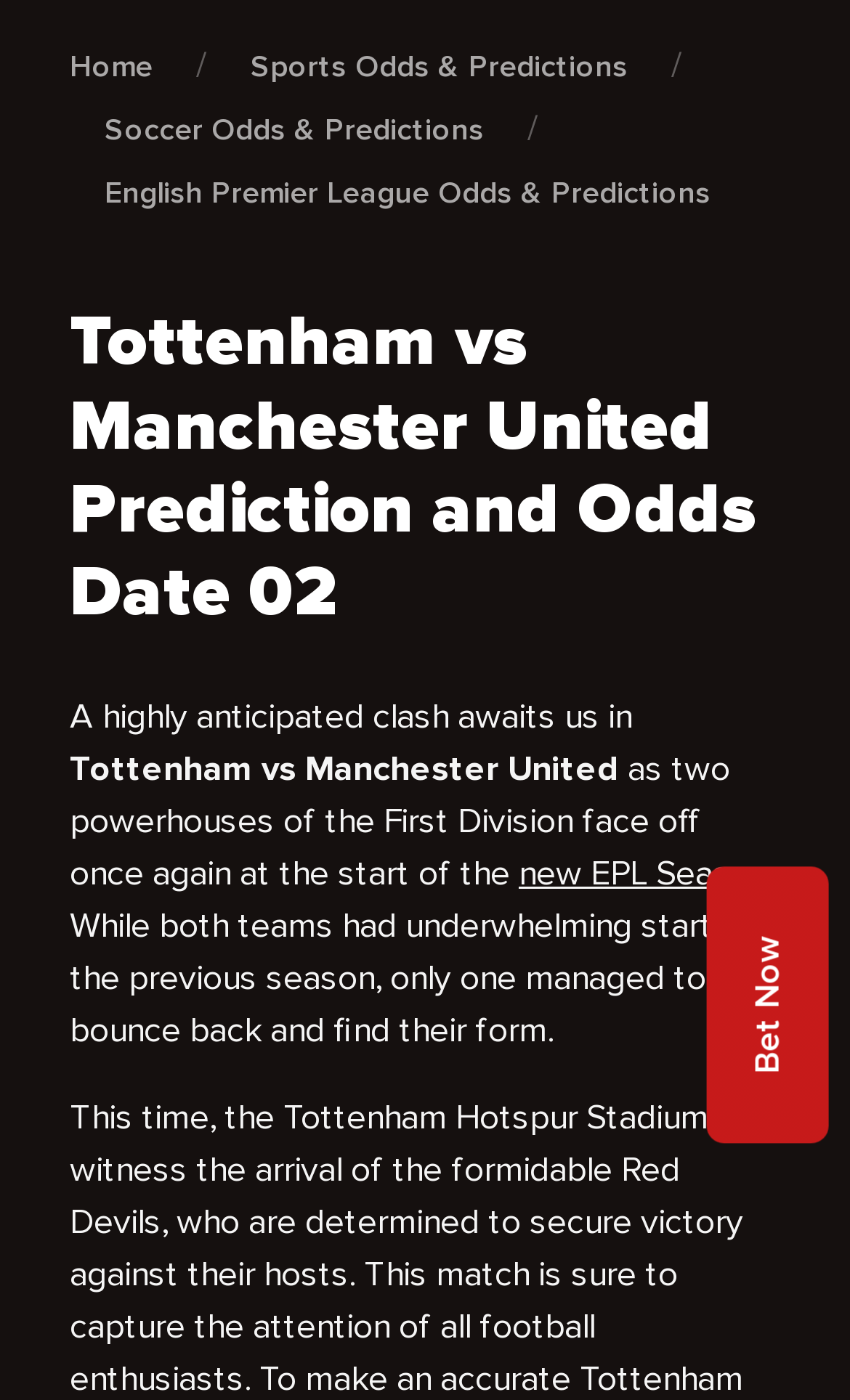Review the image closely and give a comprehensive answer to the question: How many teams are involved in the match?

The webpage is discussing a match between Tottenham and Manchester United, which implies that there are two teams involved.